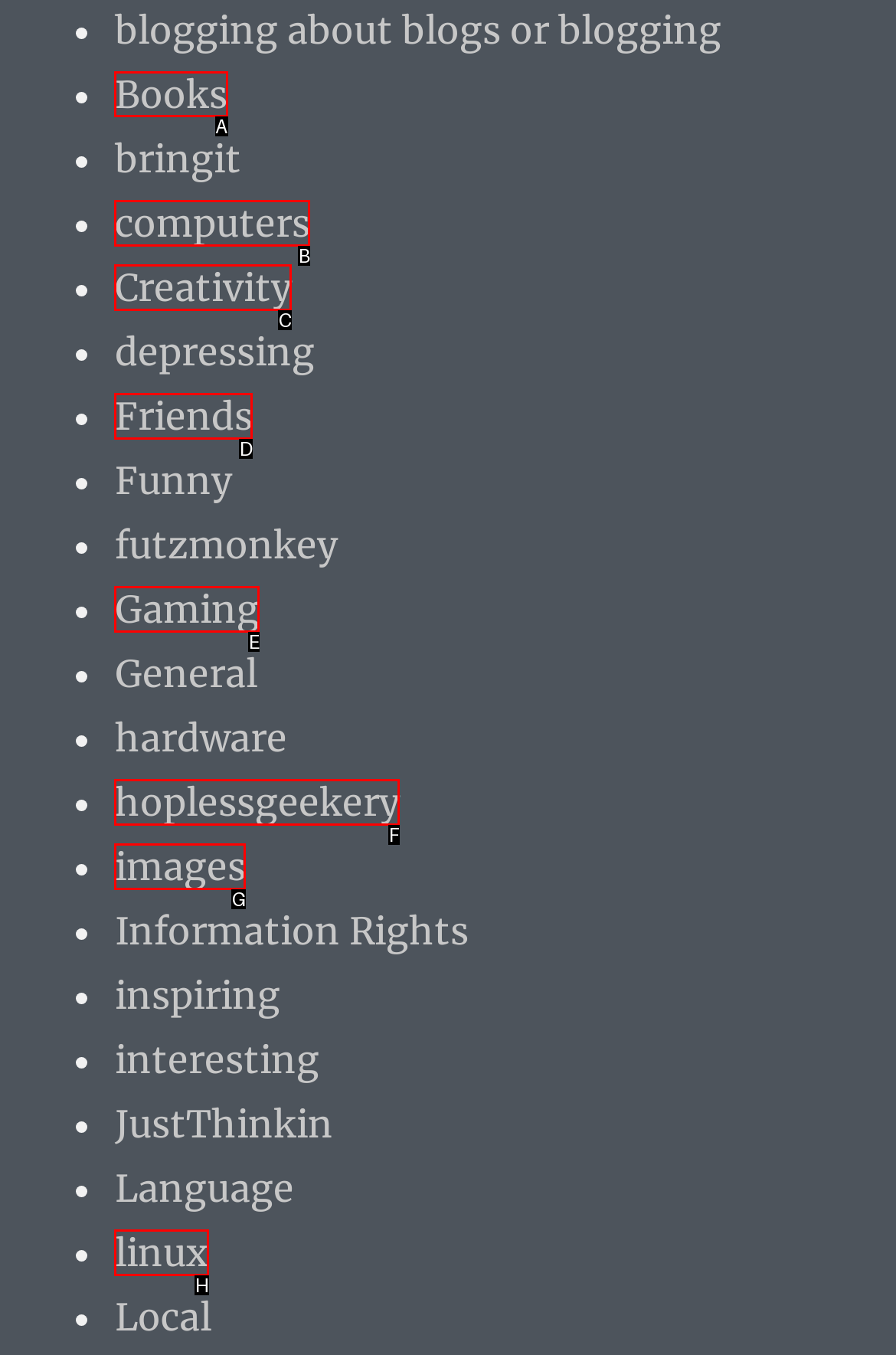Select the correct option from the given choices to perform this task: visit Books. Provide the letter of that option.

A